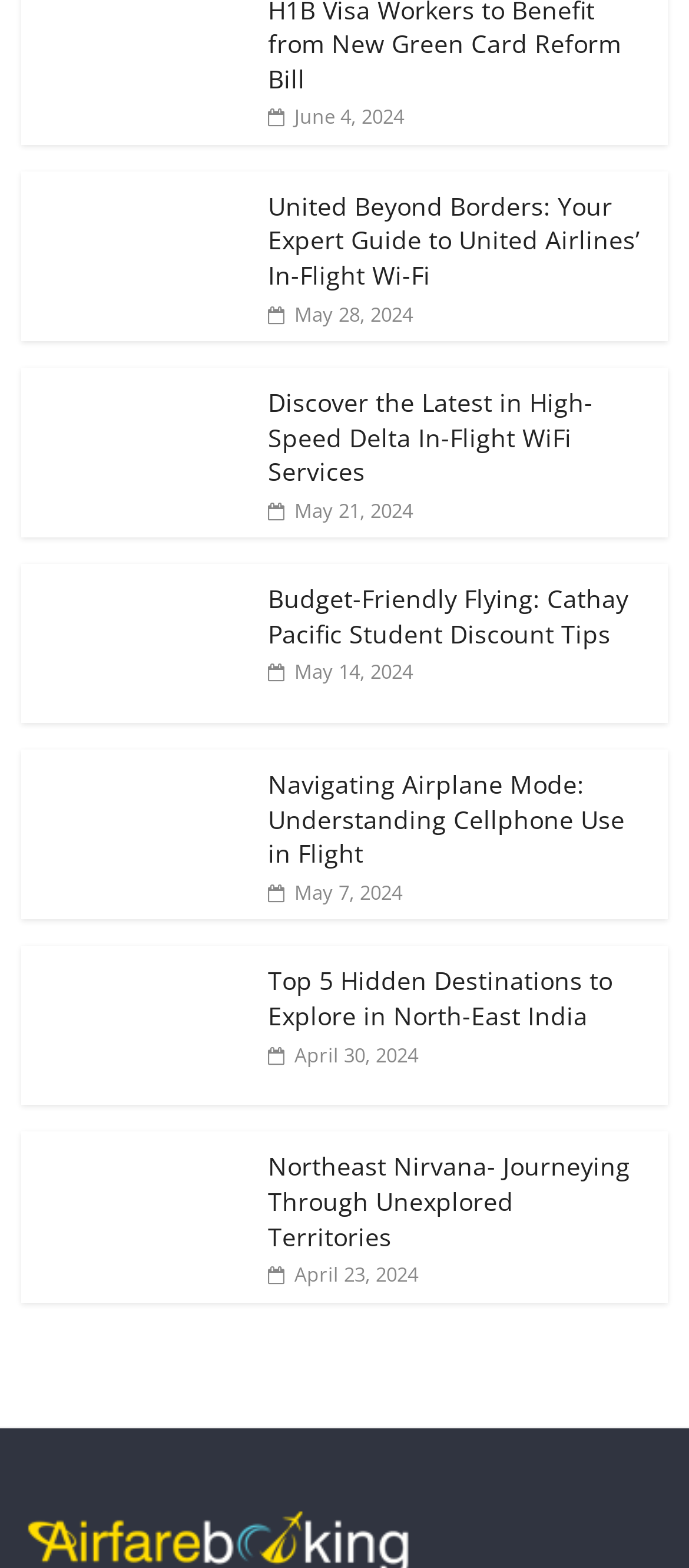Using the description: "April 30, 2024April 30, 2024", identify the bounding box of the corresponding UI element in the screenshot.

[0.389, 0.664, 0.607, 0.68]